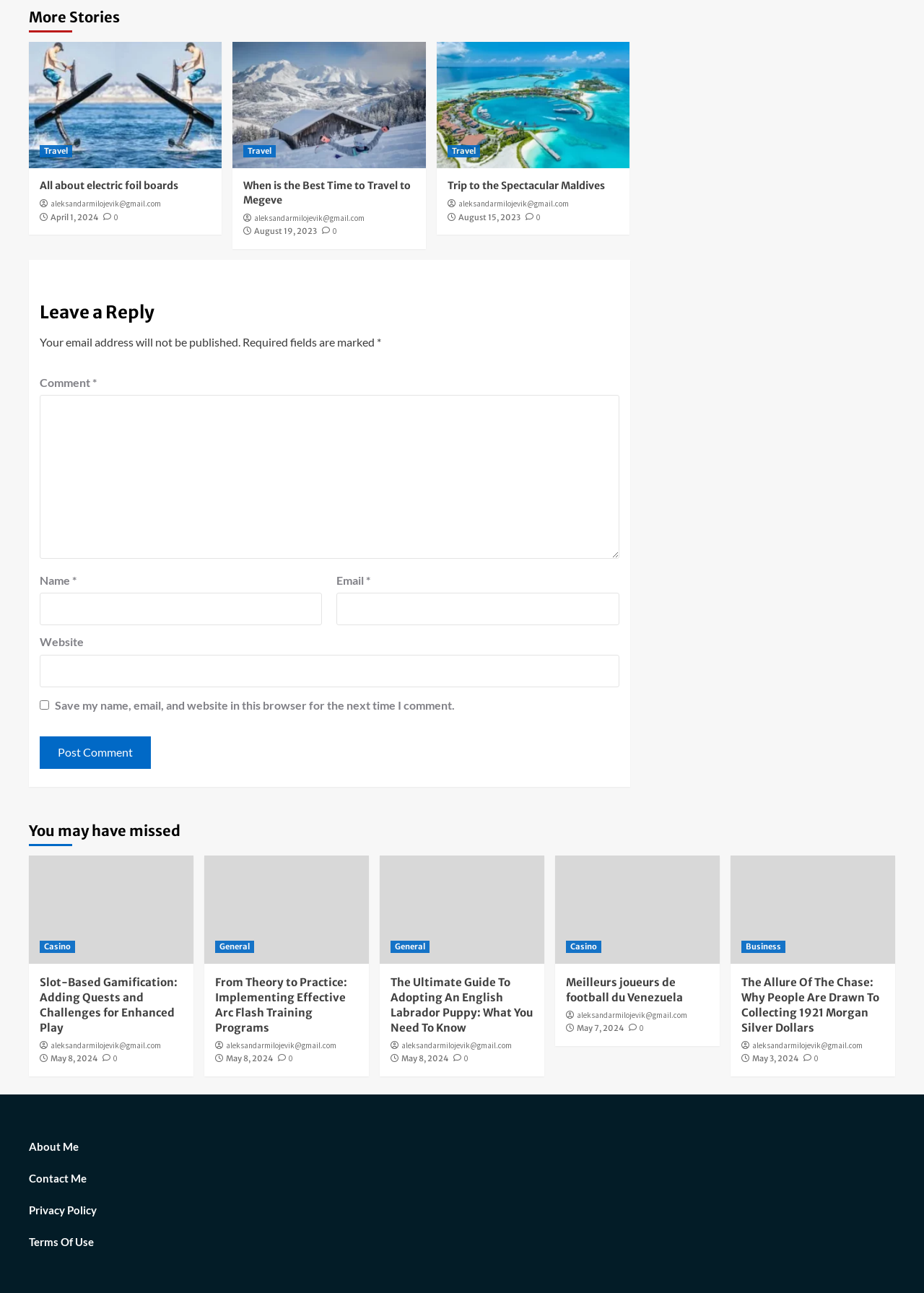Identify the bounding box coordinates for the region to click in order to carry out this instruction: "Go to Home page". Provide the coordinates using four float numbers between 0 and 1, formatted as [left, top, right, bottom].

None